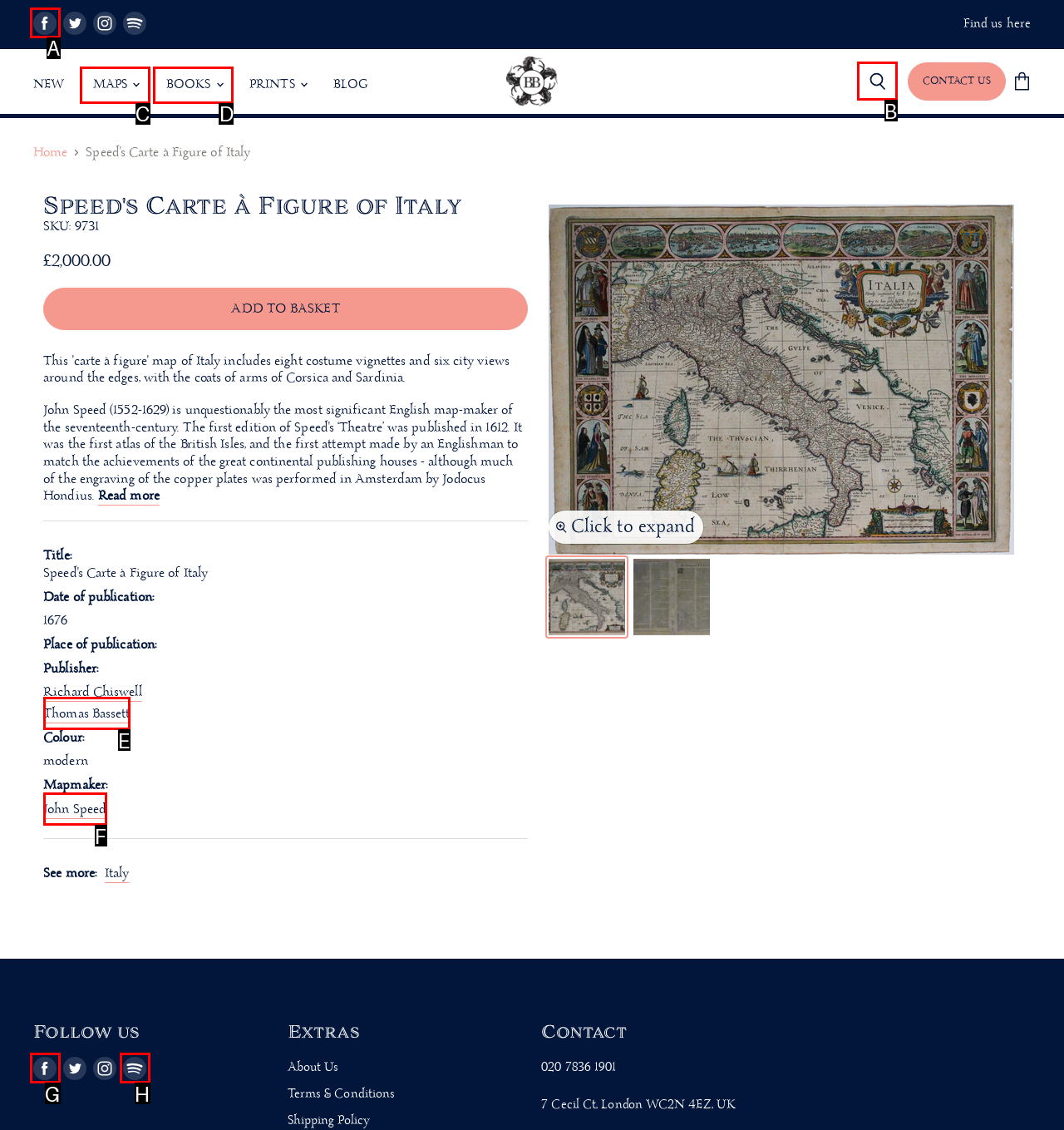Point out which HTML element you should click to fulfill the task: Click the 'Search' button.
Provide the option's letter from the given choices.

B